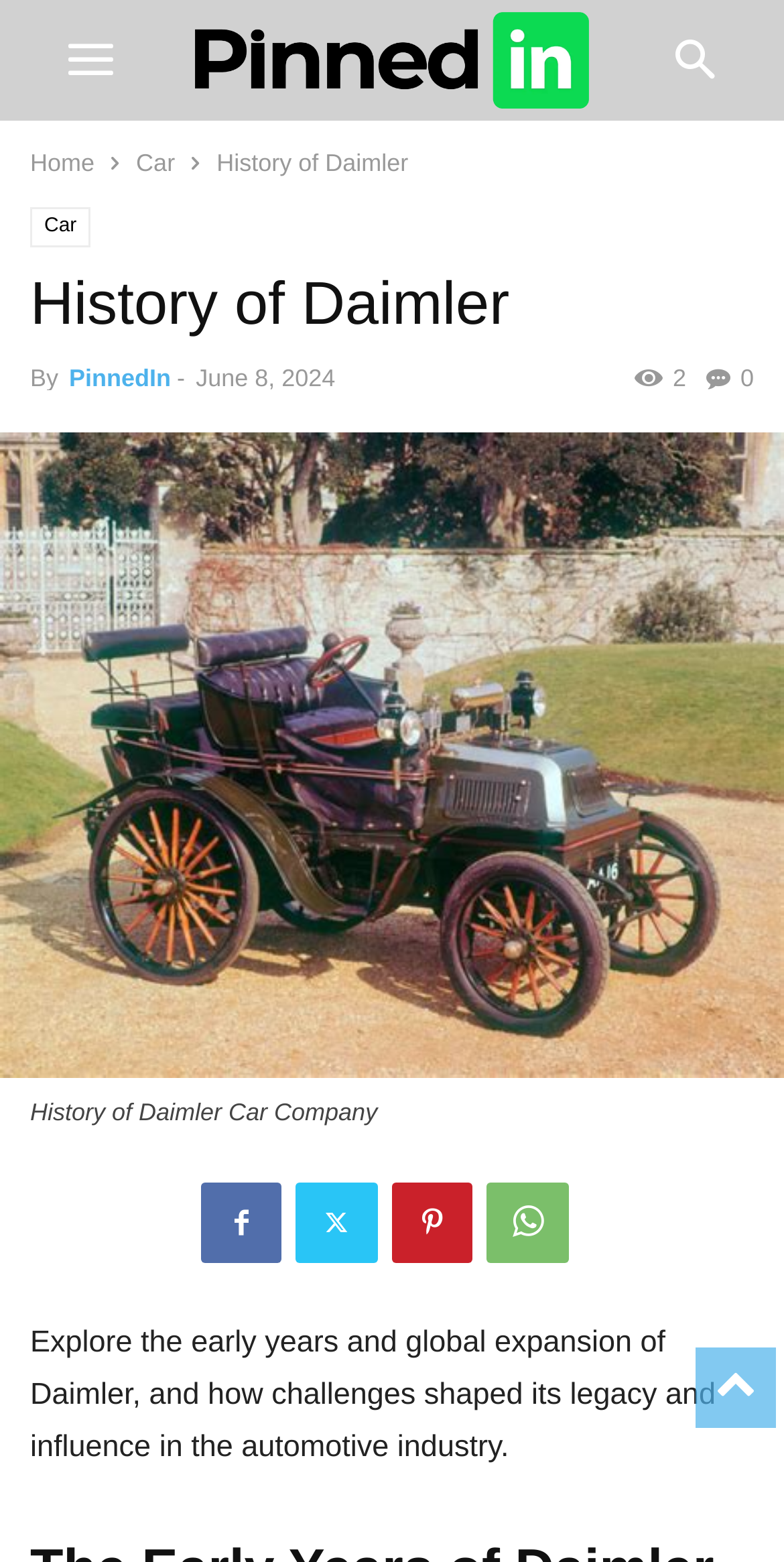What is the main topic of the webpage?
Using the visual information, reply with a single word or short phrase.

History of Daimler